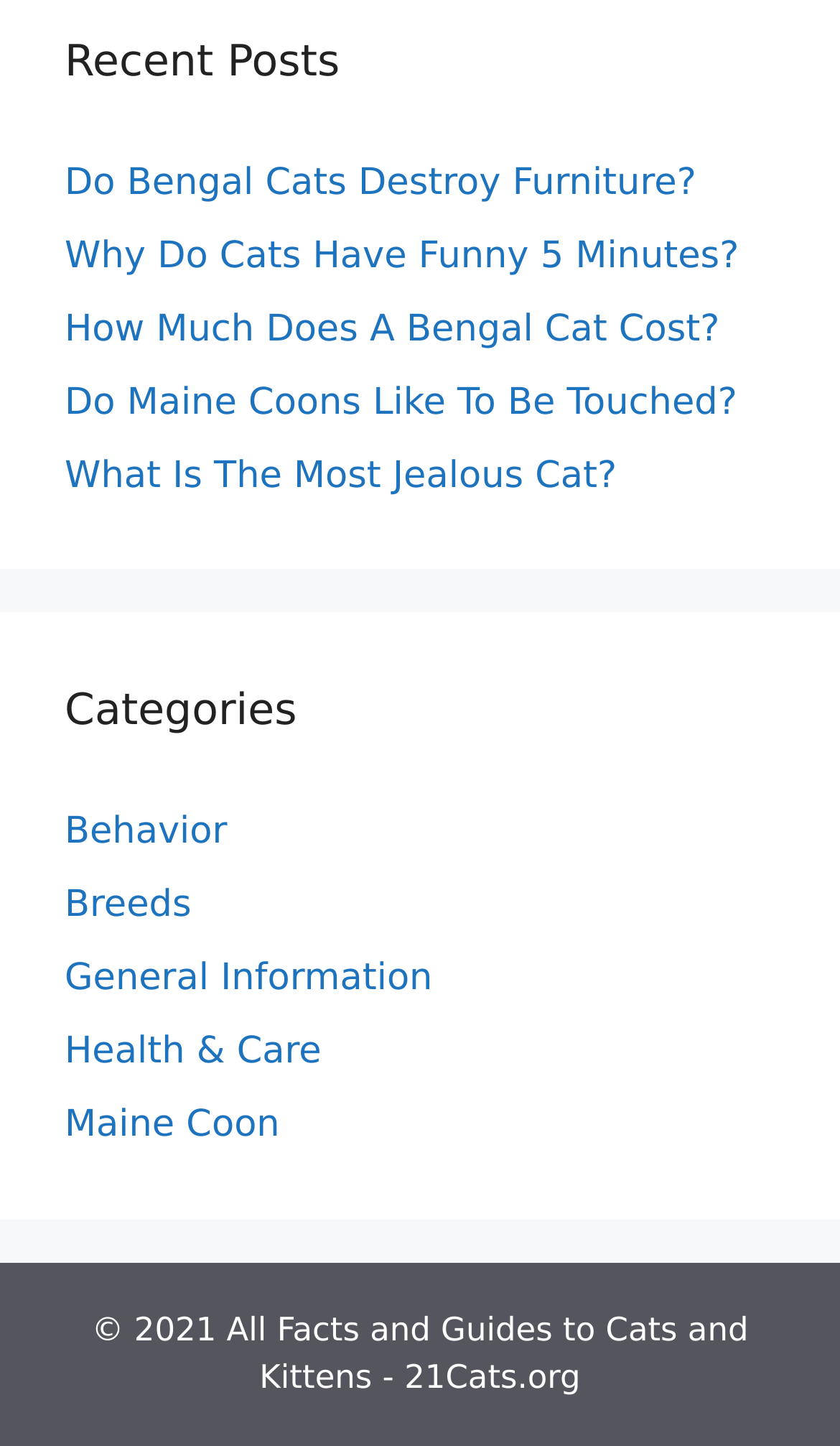Answer this question using a single word or a brief phrase:
What is the topic of the recent posts?

Cats